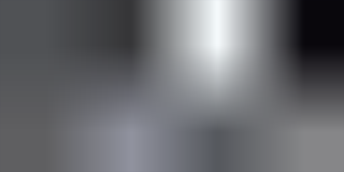What is the title of the image?
Use the screenshot to answer the question with a single word or phrase.

ARM Assembly Introduction